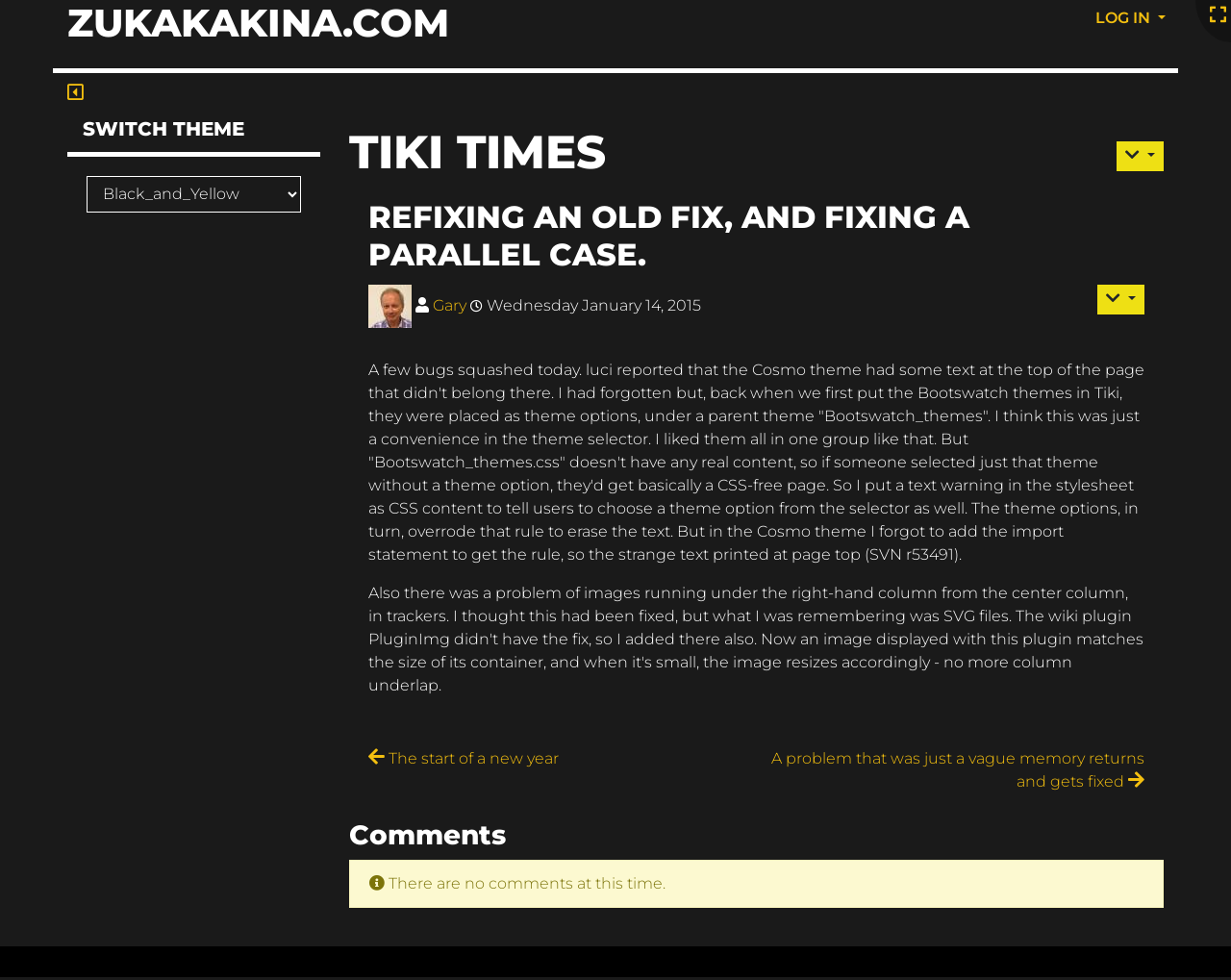Please specify the bounding box coordinates of the area that should be clicked to accomplish the following instruction: "Switch theme". The coordinates should consist of four float numbers between 0 and 1, i.e., [left, top, right, bottom].

[0.07, 0.179, 0.244, 0.216]